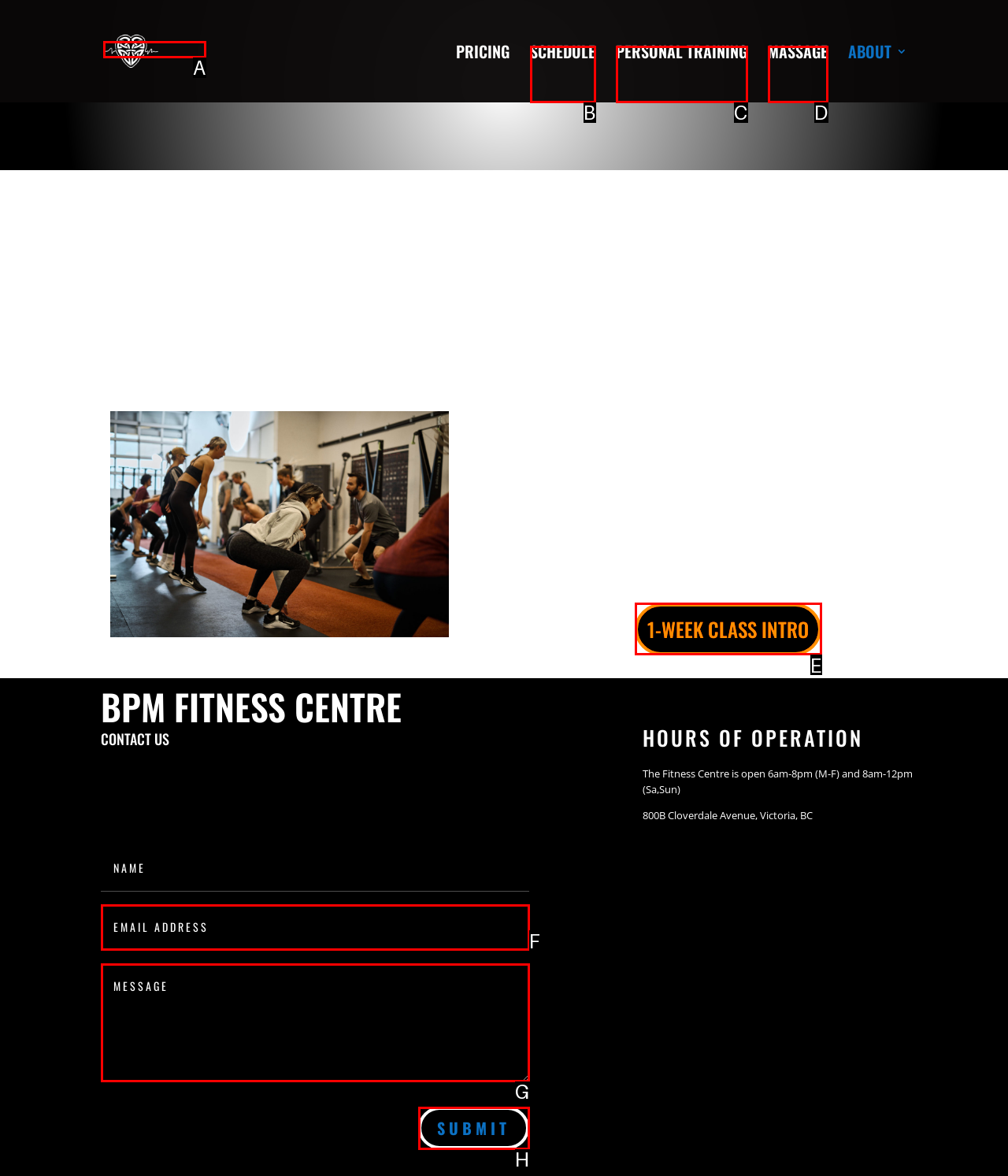Identify which lettered option to click to carry out the task: Book a Bootcamp class. Provide the letter as your answer.

E